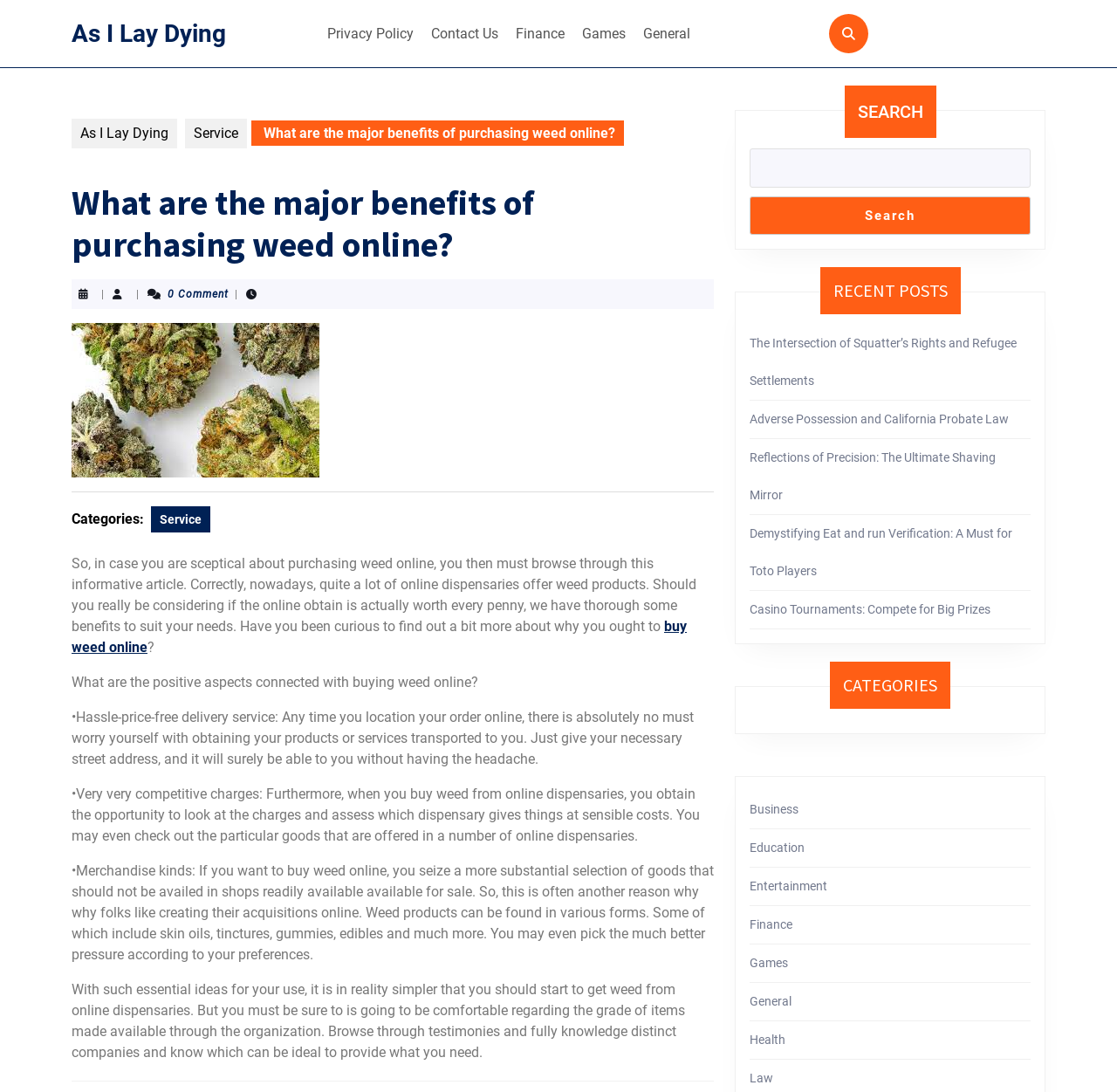Please locate the bounding box coordinates of the element that should be clicked to complete the given instruction: "Click on the 'Privacy Policy' link".

[0.287, 0.015, 0.377, 0.047]